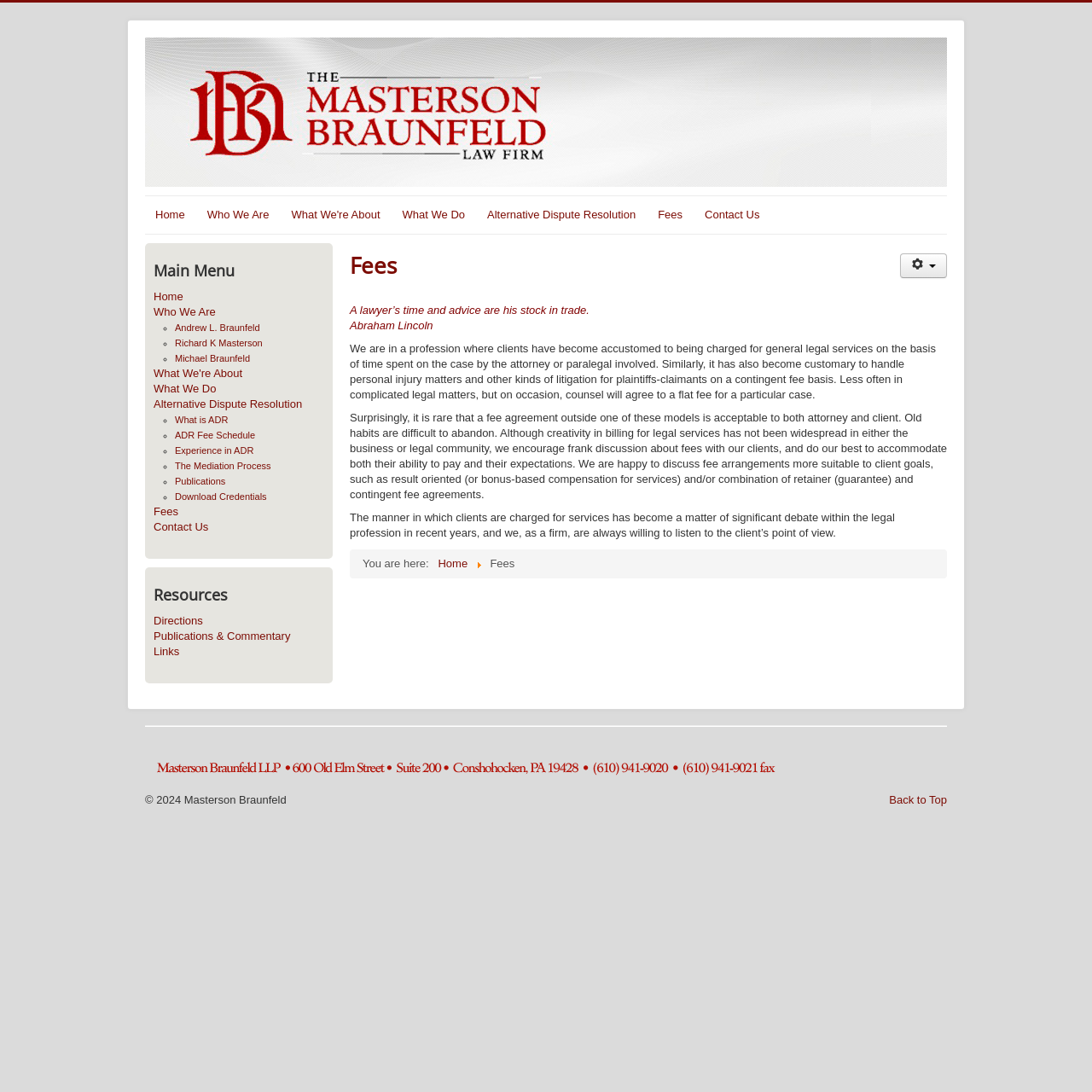Can you find the bounding box coordinates for the element that needs to be clicked to execute this instruction: "Click the 'Home' link"? The coordinates should be given as four float numbers between 0 and 1, i.e., [left, top, right, bottom].

[0.133, 0.185, 0.179, 0.209]